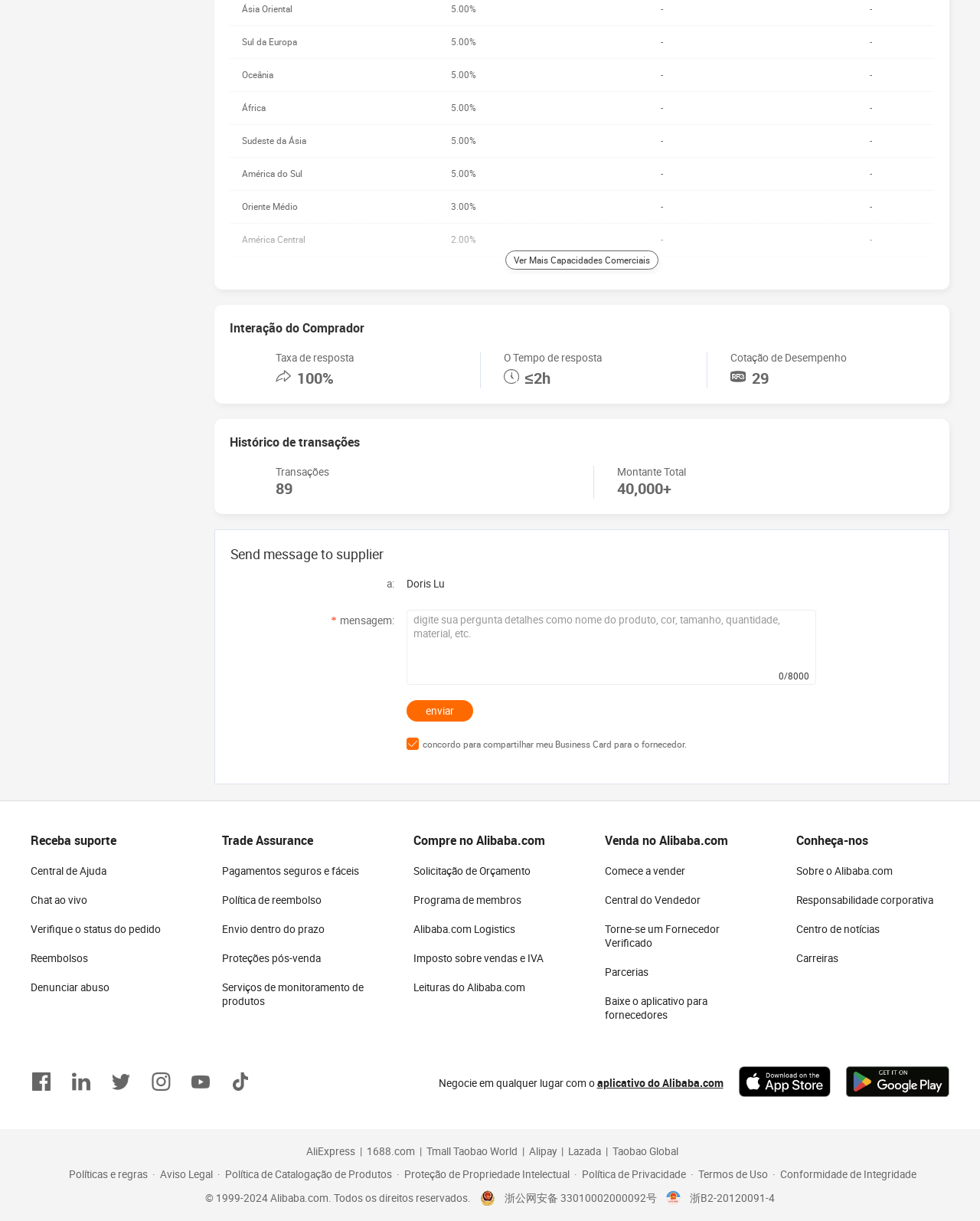Locate the bounding box coordinates of the element you need to click to accomplish the task described by this instruction: "View transaction history".

[0.234, 0.356, 0.367, 0.369]